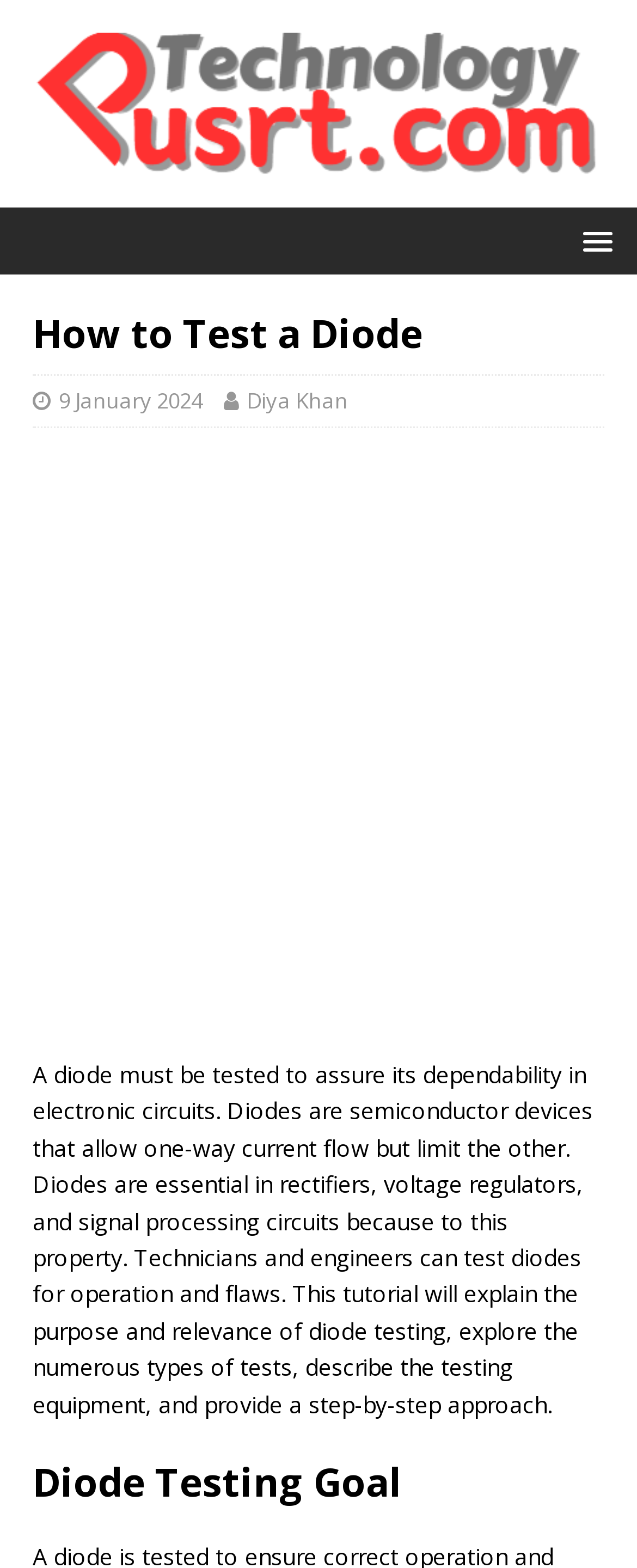Provide a comprehensive caption for the webpage.

The webpage is about testing diodes in electronic circuits. At the top, there is a link on the left side and another link with a popup menu on the right side. Below these links, there is a header section with a heading that reads "How to Test a Diode" and two links, one showing the date "9 January 2024" and the other showing the author's name "Diya Khan". 

Below the header section, there is a large advertisement iframe that spans the entire width of the page. 

Underneath the advertisement, there is a block of text that explains the importance of testing diodes, their properties, and their applications in electronic circuits. This text also introduces the purpose of the tutorial, which is to explain the goal and relevance of diode testing, explore the different types of tests, describe the testing equipment, and provide a step-by-step approach.

Finally, at the bottom, there is a heading that reads "Diode Testing Goal".